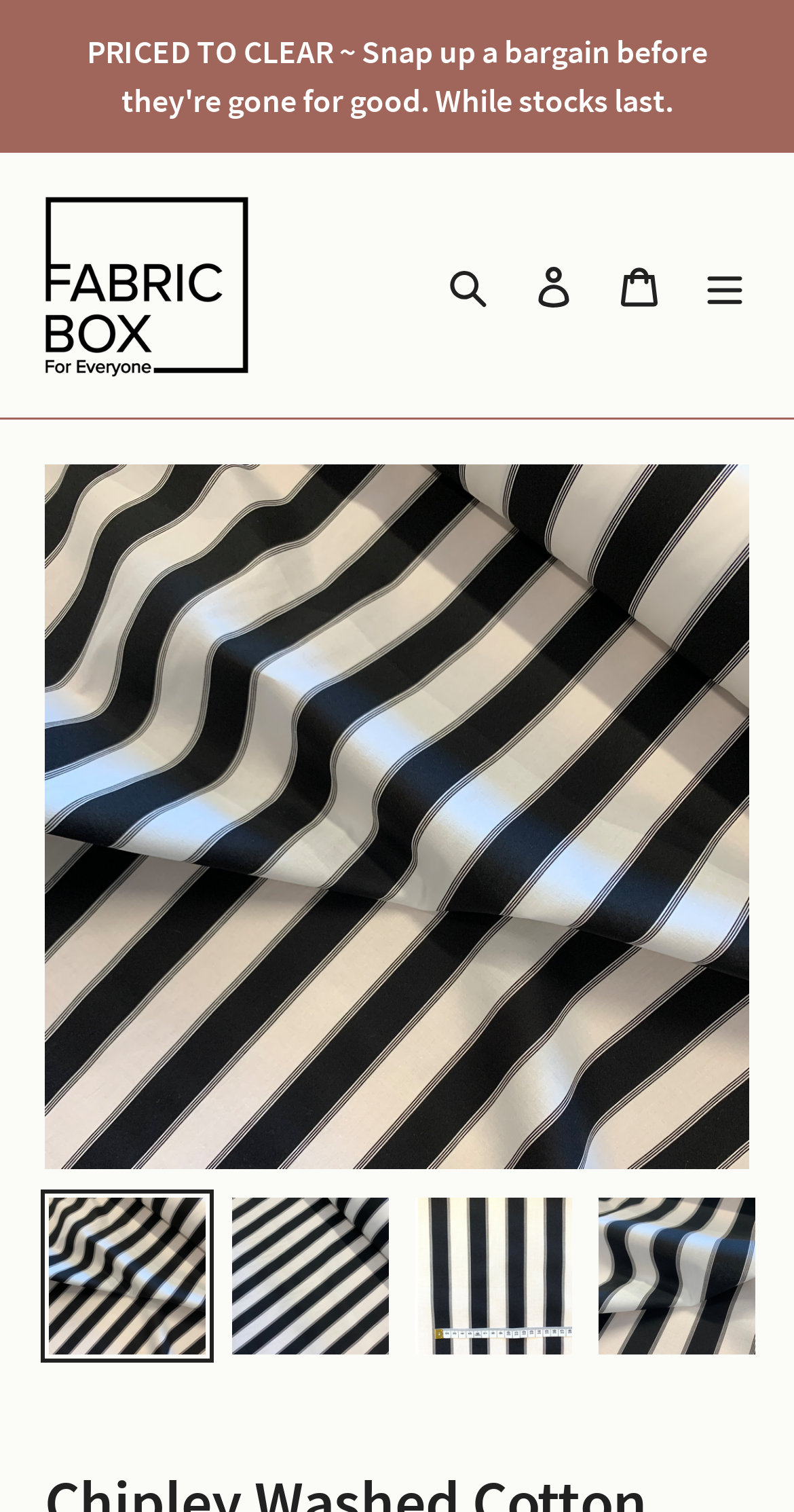Determine the bounding box coordinates of the target area to click to execute the following instruction: "Search by colour or fabric type keywords."

[0.536, 0.161, 0.644, 0.217]